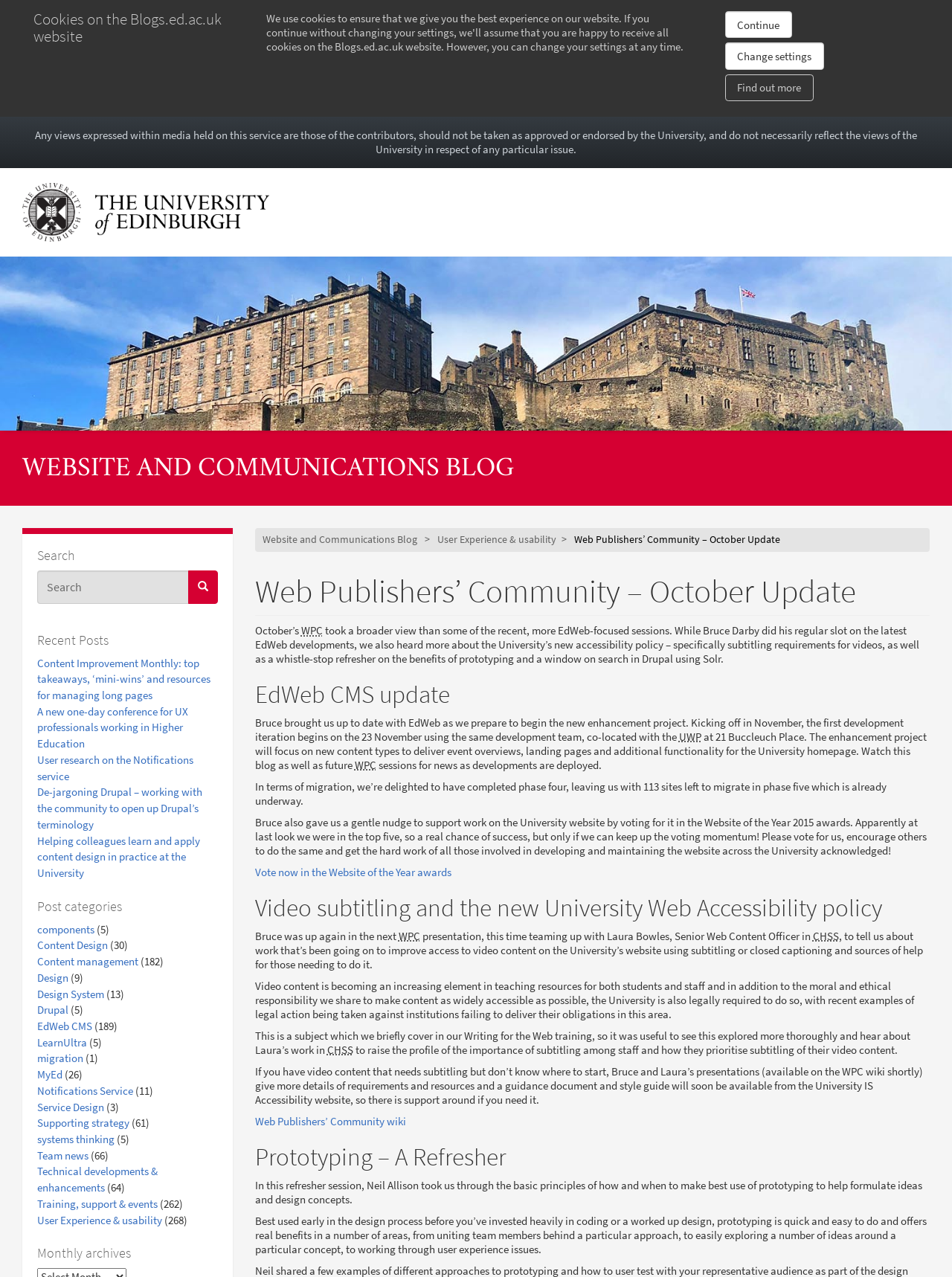Respond with a single word or phrase:
What is the topic of the 'Content Improvement Monthly' post?

top takeaways, mini-wins and resources for managing long pages